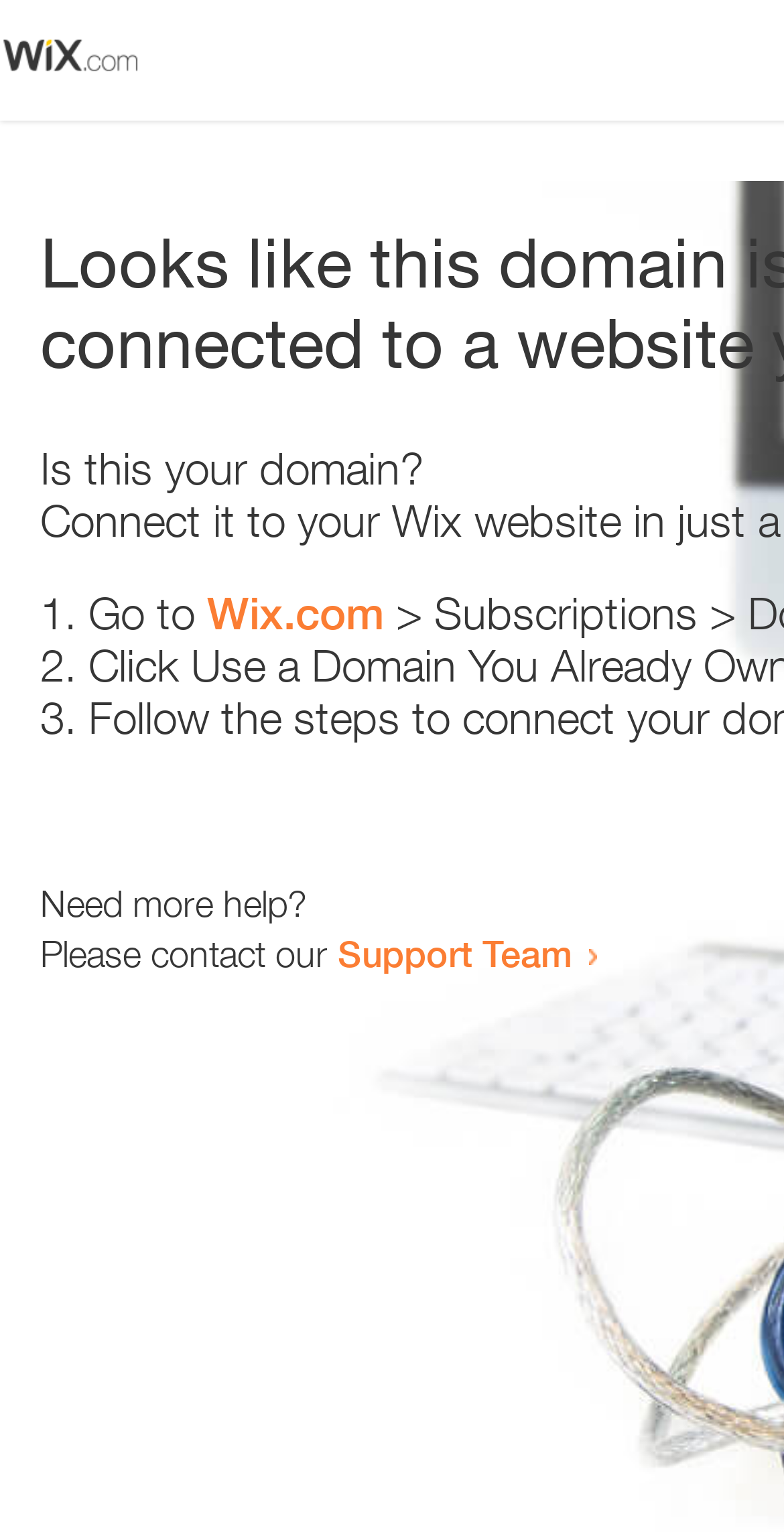Can you give a comprehensive explanation to the question given the content of the image?
What is the purpose of the webpage?

The webpage is providing steps to resolve an issue with a domain, which implies that the purpose of the webpage is to help users resolve errors related to their domains.